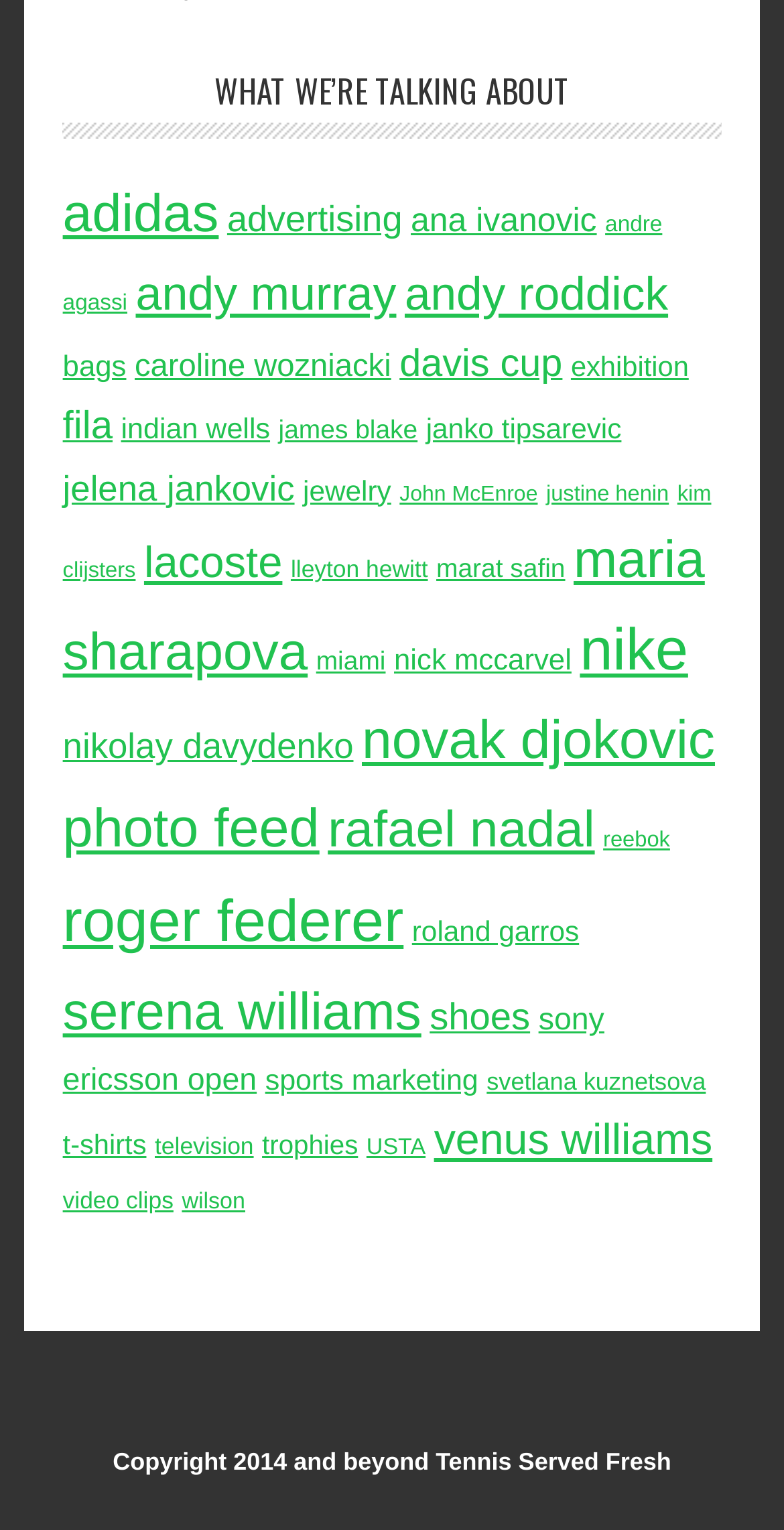Please find the bounding box coordinates of the section that needs to be clicked to achieve this instruction: "Click on adidas".

[0.08, 0.12, 0.279, 0.159]